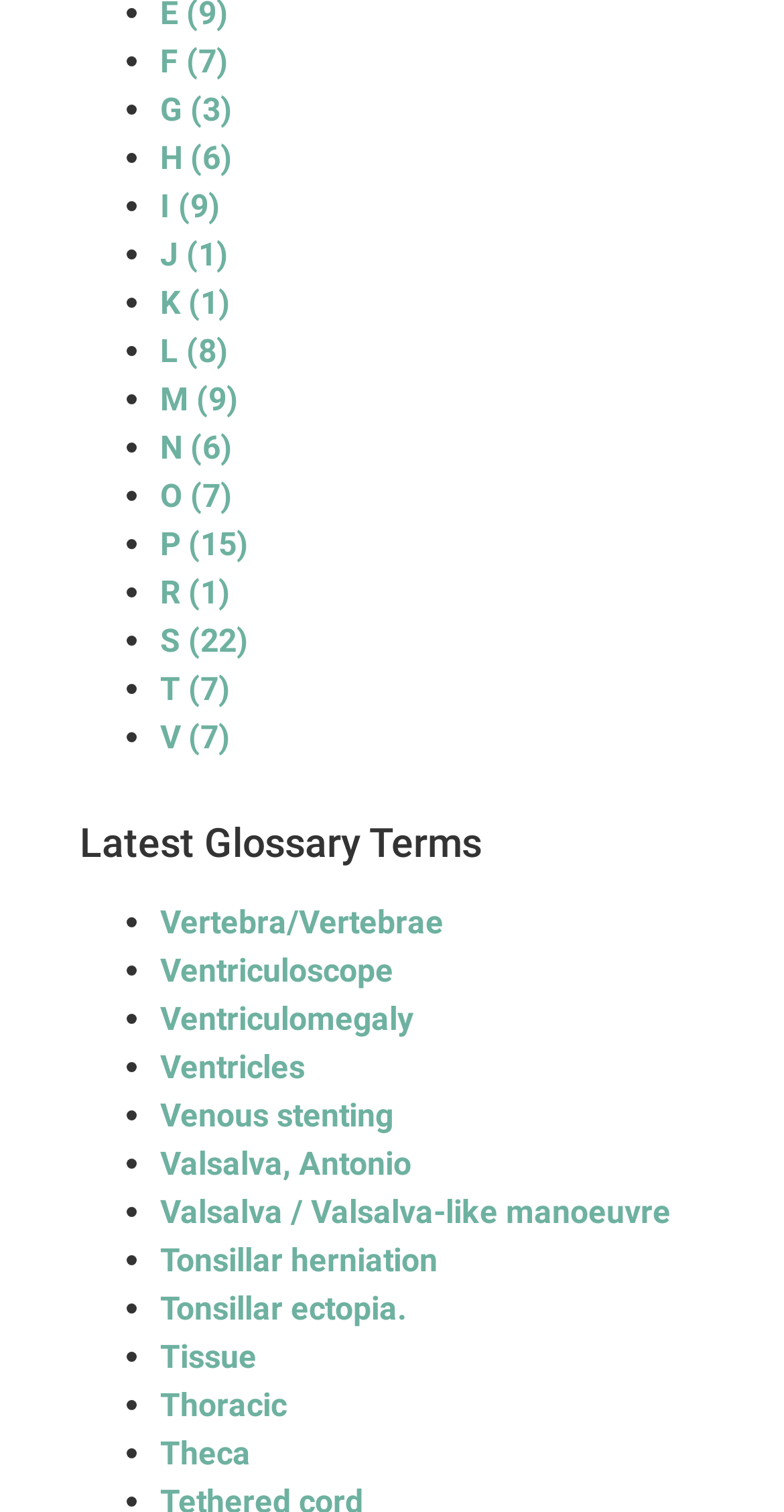Please identify the bounding box coordinates of the area I need to click to accomplish the following instruction: "Learn about 'Valsalva, Antonio'".

[0.204, 0.758, 0.524, 0.783]